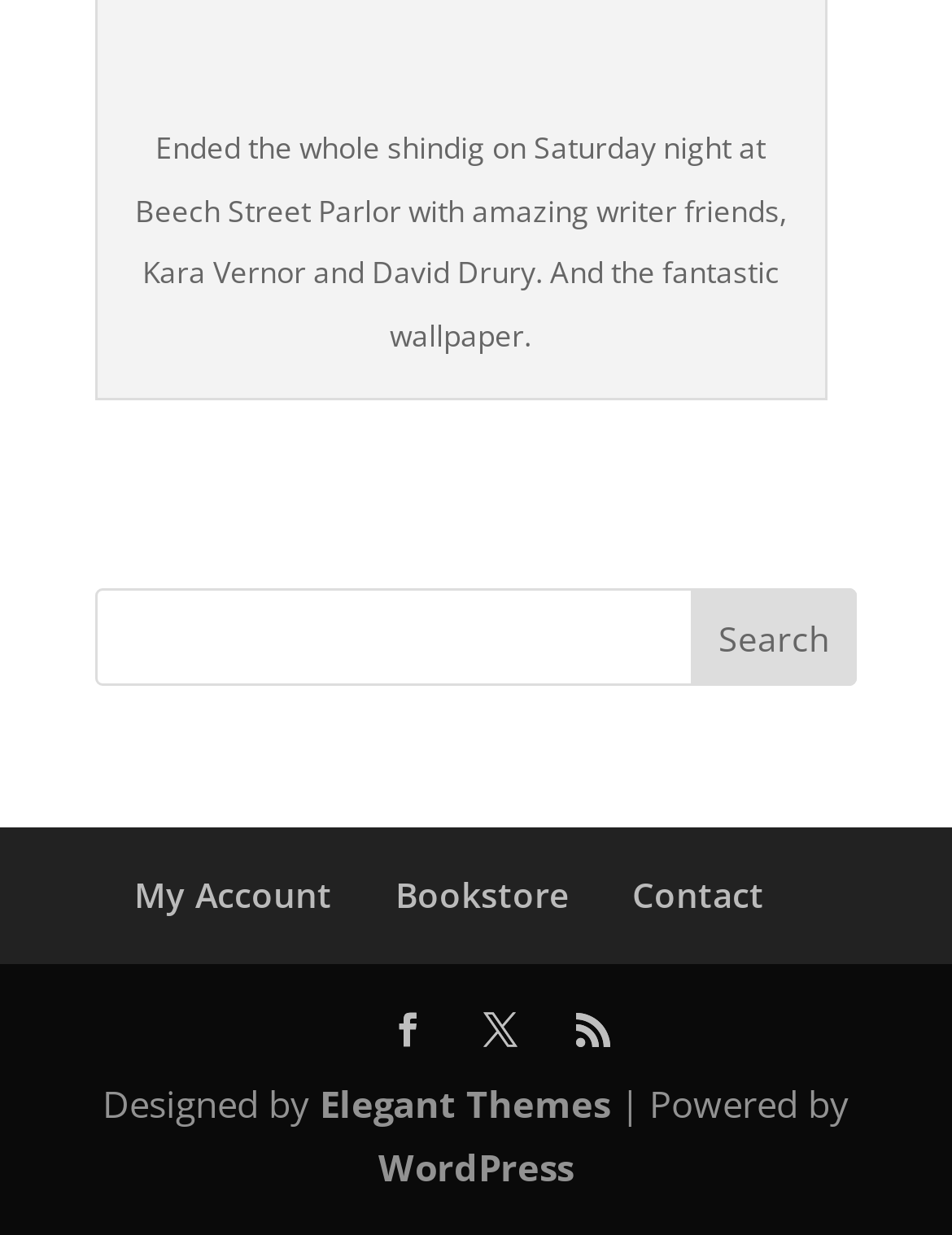Pinpoint the bounding box coordinates of the element to be clicked to execute the instruction: "go to my account".

[0.141, 0.706, 0.349, 0.744]